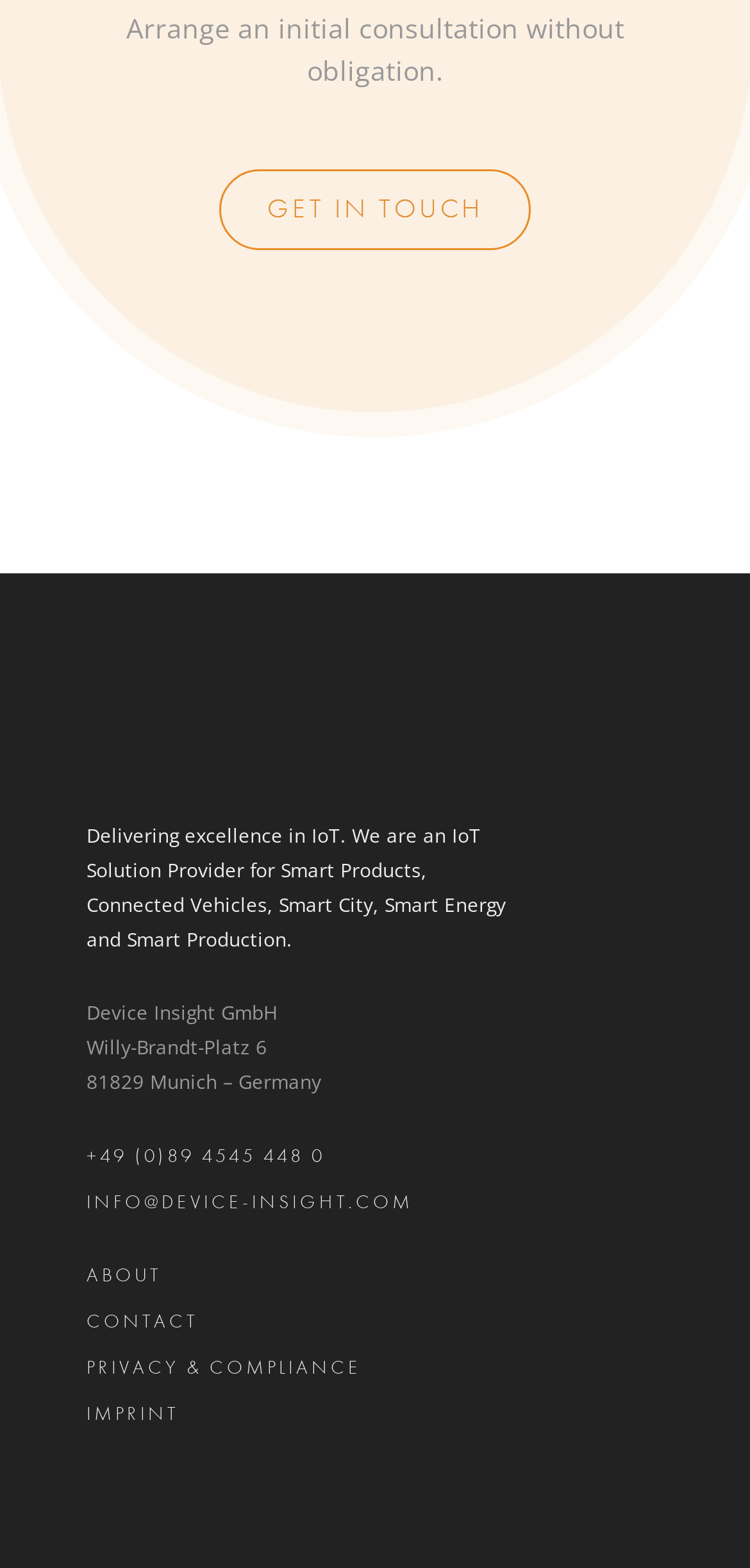Extract the bounding box of the UI element described as: "Privacy & Compliance".

[0.115, 0.867, 0.885, 0.879]